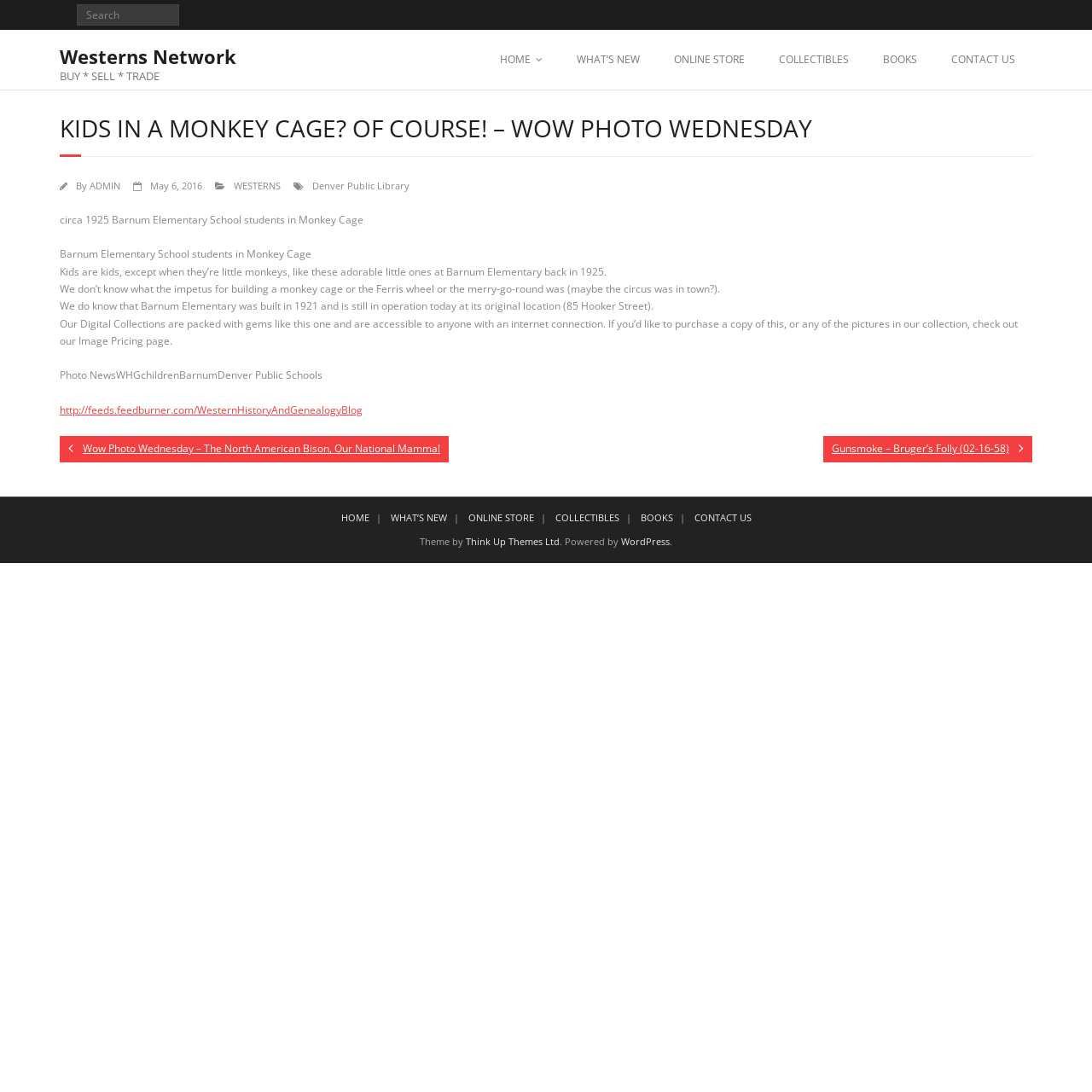Kindly determine the bounding box coordinates for the clickable area to achieve the given instruction: "Click on the 'Log In' button".

None